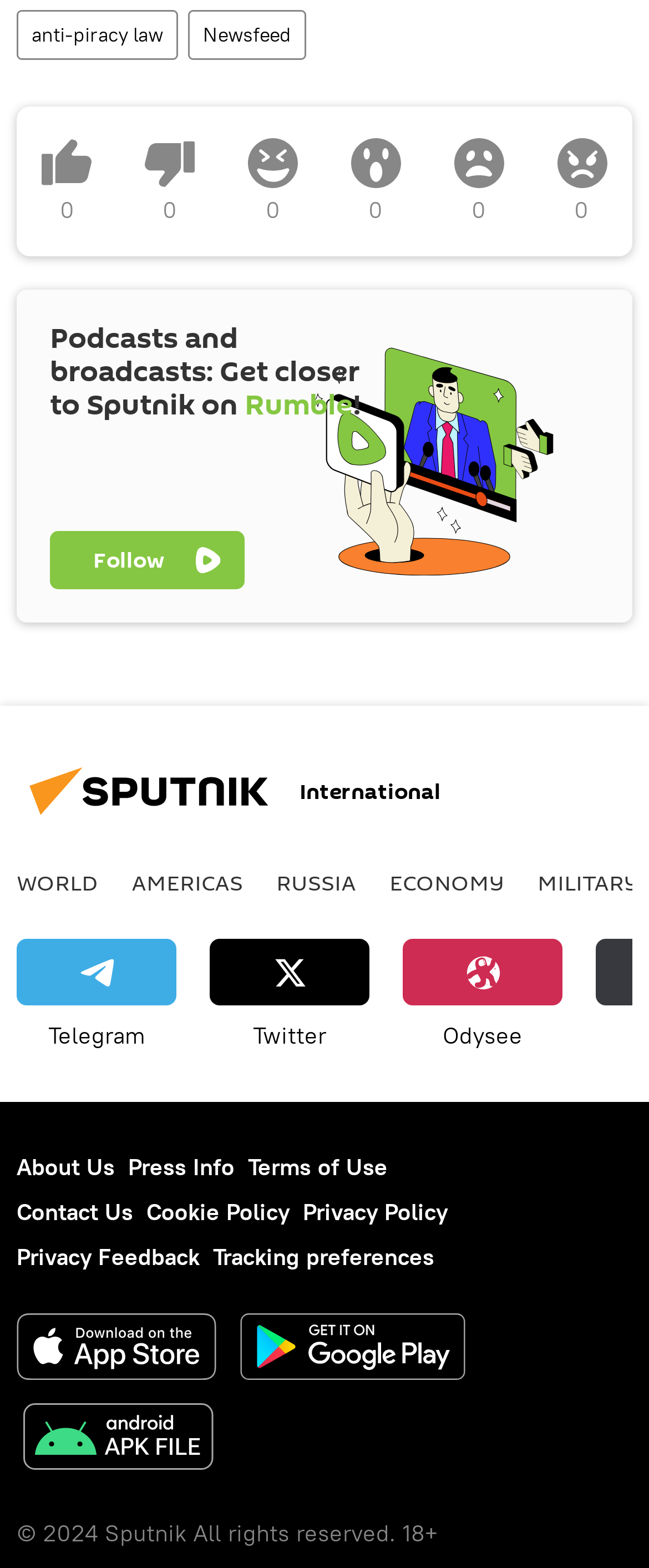Identify the bounding box coordinates for the element that needs to be clicked to fulfill this instruction: "Follow Sputnik on Rumble". Provide the coordinates in the format of four float numbers between 0 and 1: [left, top, right, bottom].

[0.026, 0.185, 0.974, 0.397]